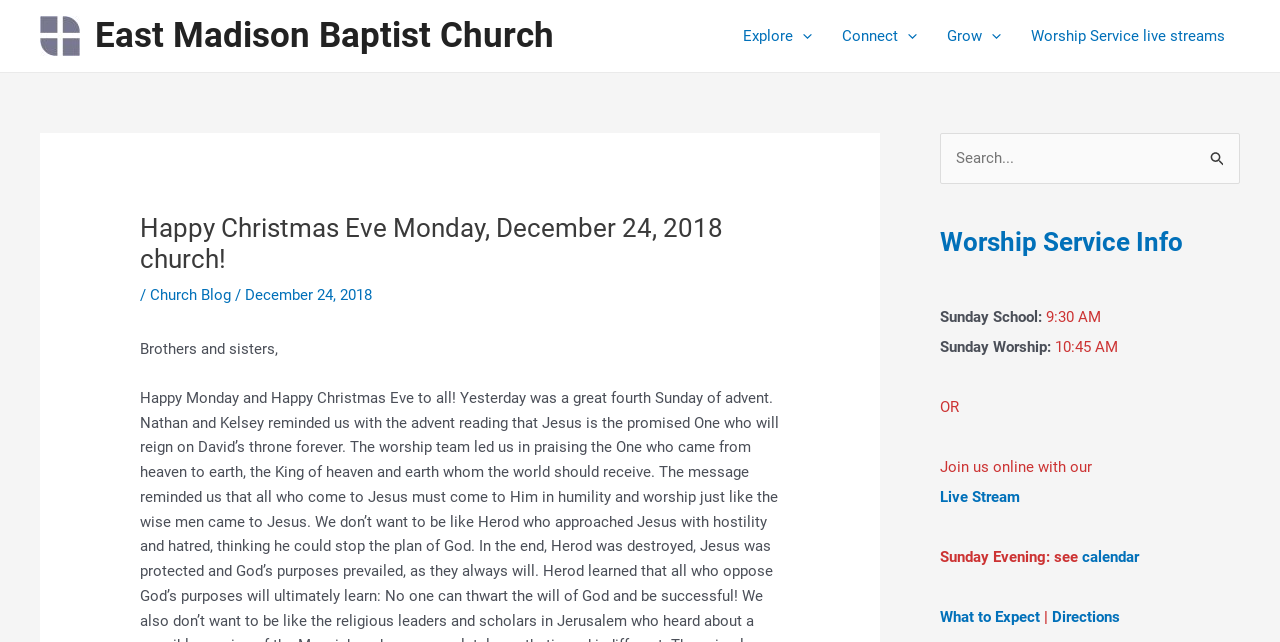Identify the bounding box coordinates for the element you need to click to achieve the following task: "Toggle the 'Explore Menu'". Provide the bounding box coordinates as four float numbers between 0 and 1, in the form [left, top, right, bottom].

[0.569, 0.002, 0.646, 0.111]